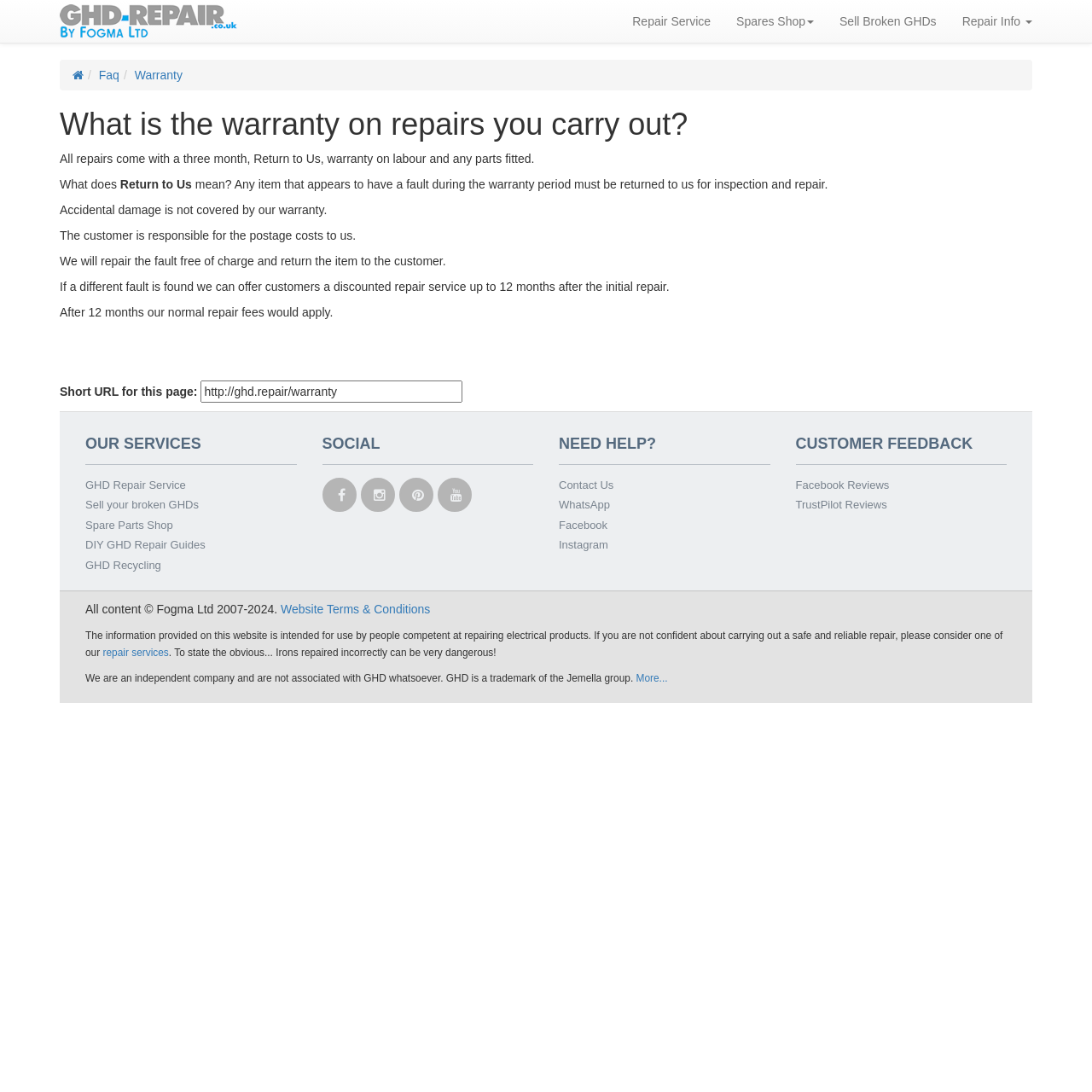How long do customers have to return items for inspection and repair?
Please give a detailed and elaborate explanation in response to the question.

The webpage states that any item that appears to have a fault during the warranty period must be returned to them for inspection and repair, and the warranty period is three months, as mentioned in the paragraph 'What is the warranty on repairs you carry out?'.